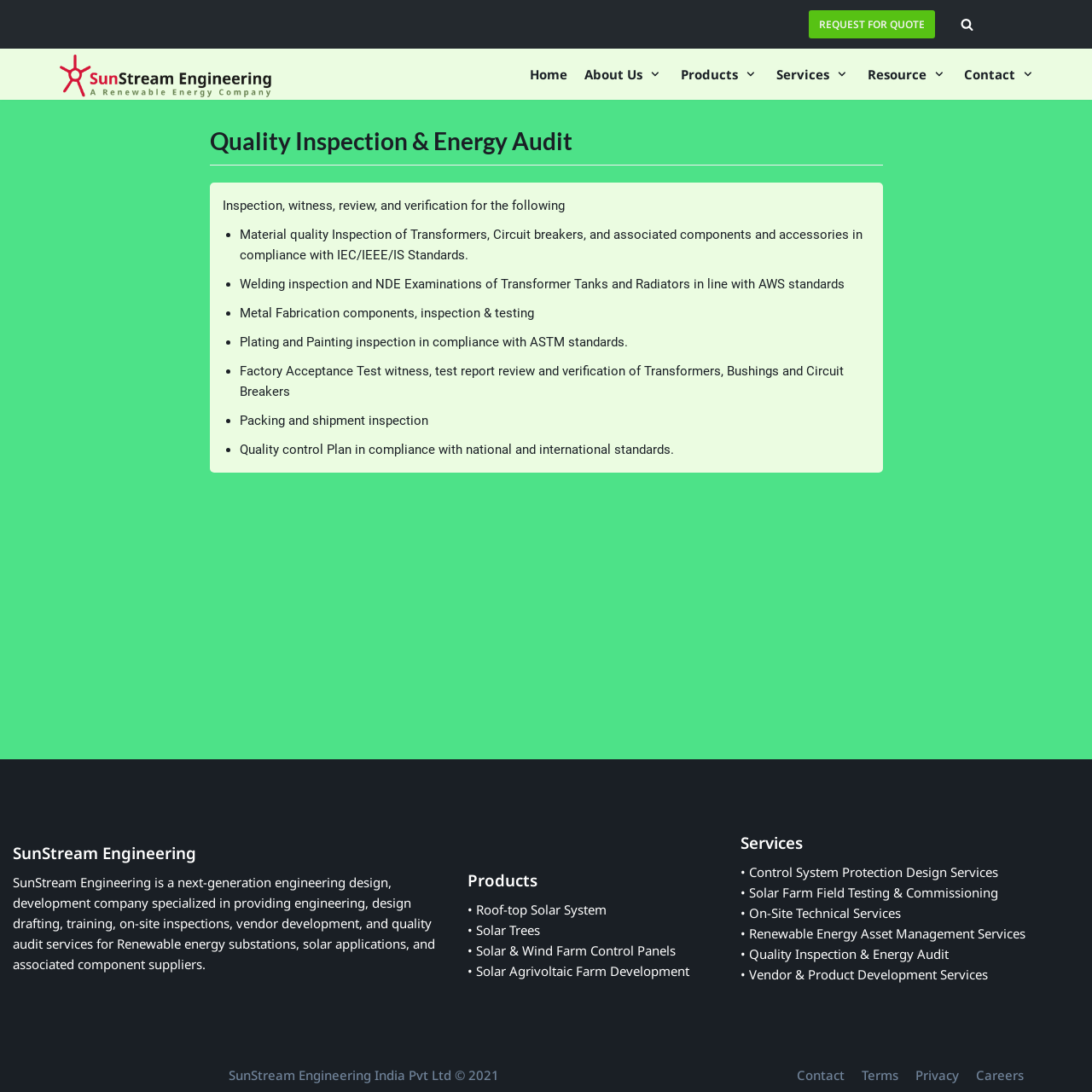Please identify the bounding box coordinates of the area that needs to be clicked to follow this instruction: "Check recent comments".

None